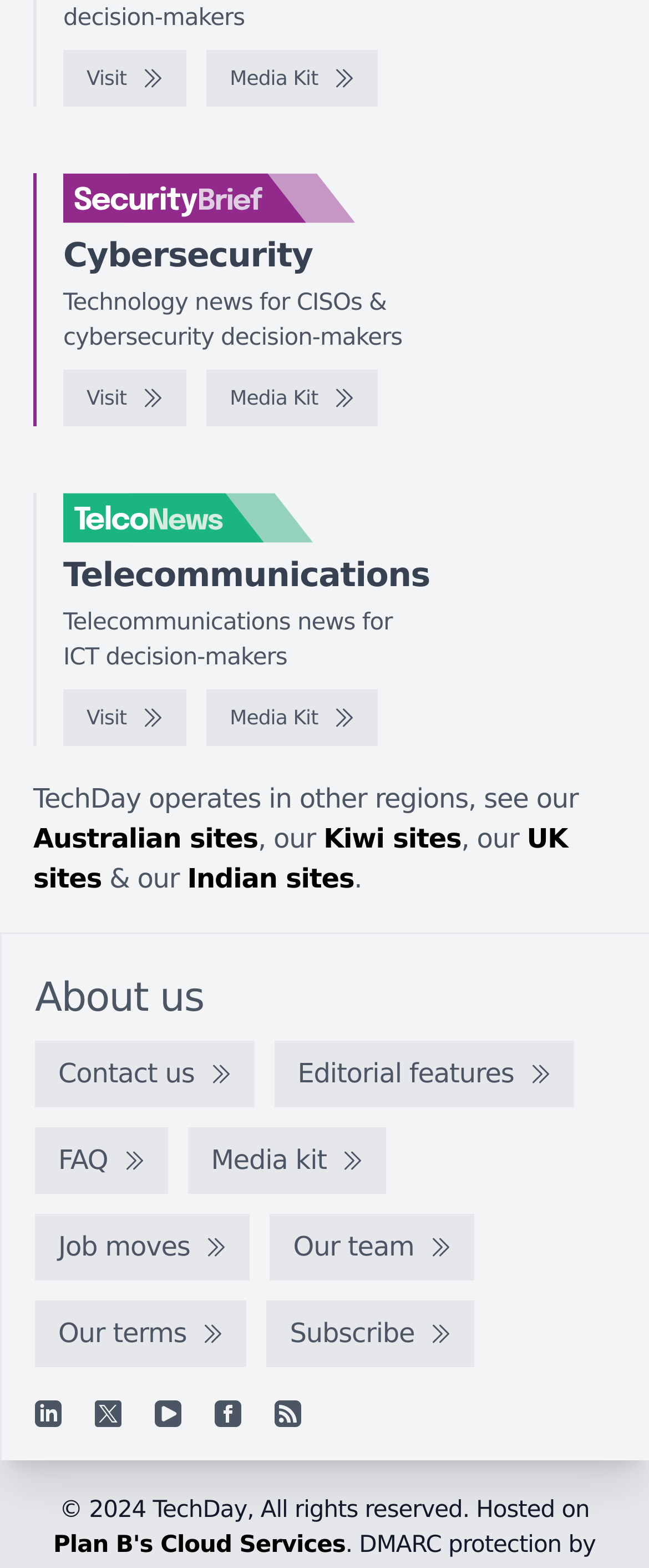Show the bounding box coordinates of the element that should be clicked to complete the task: "View Media Kit".

[0.318, 0.032, 0.582, 0.068]